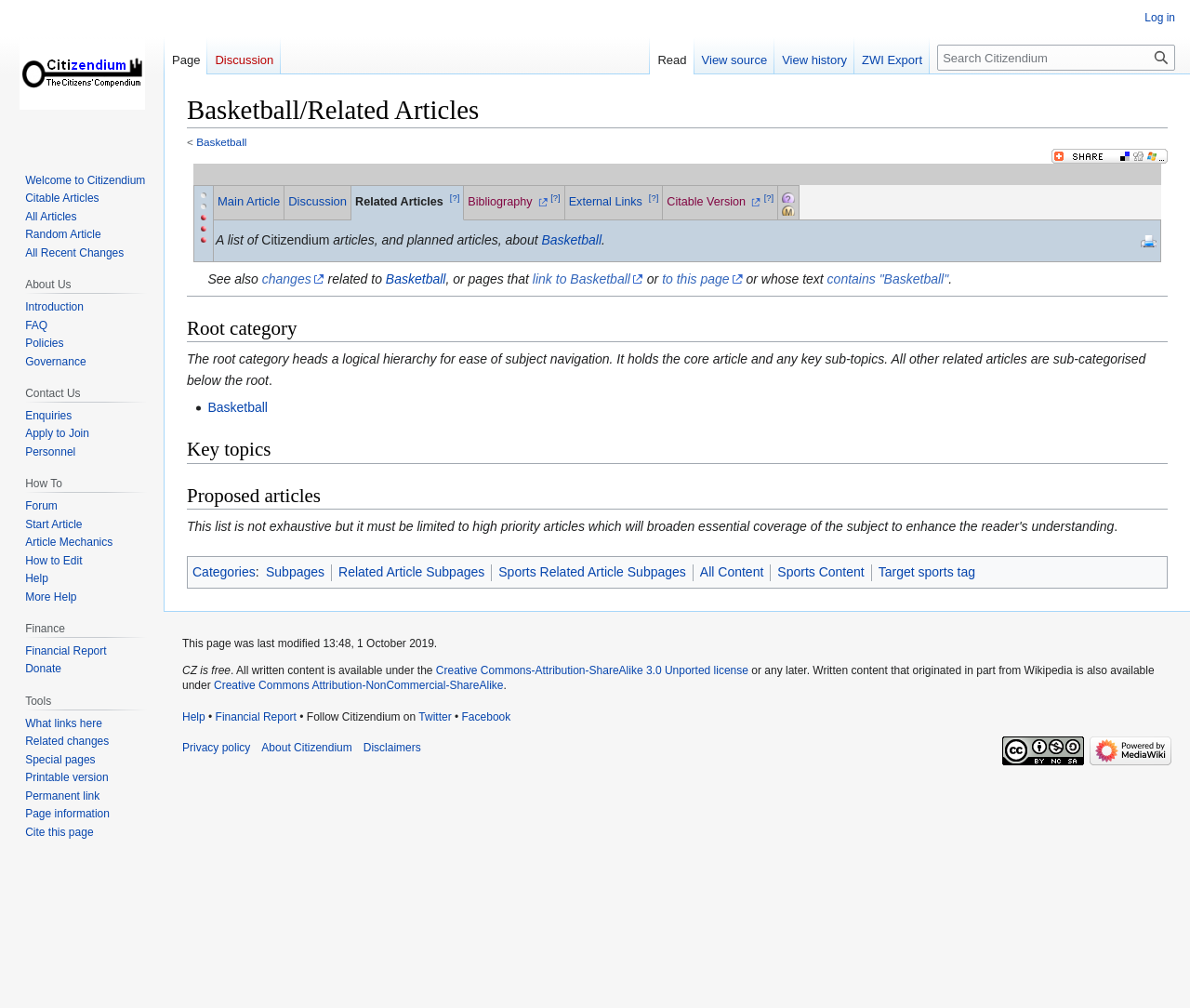Using the provided element description, identify the bounding box coordinates as (top-left x, top-left y, bottom-right x, bottom-right y). Ensure all values are between 0 and 1. Description: Sports Related Article Subpages

[0.419, 0.56, 0.576, 0.575]